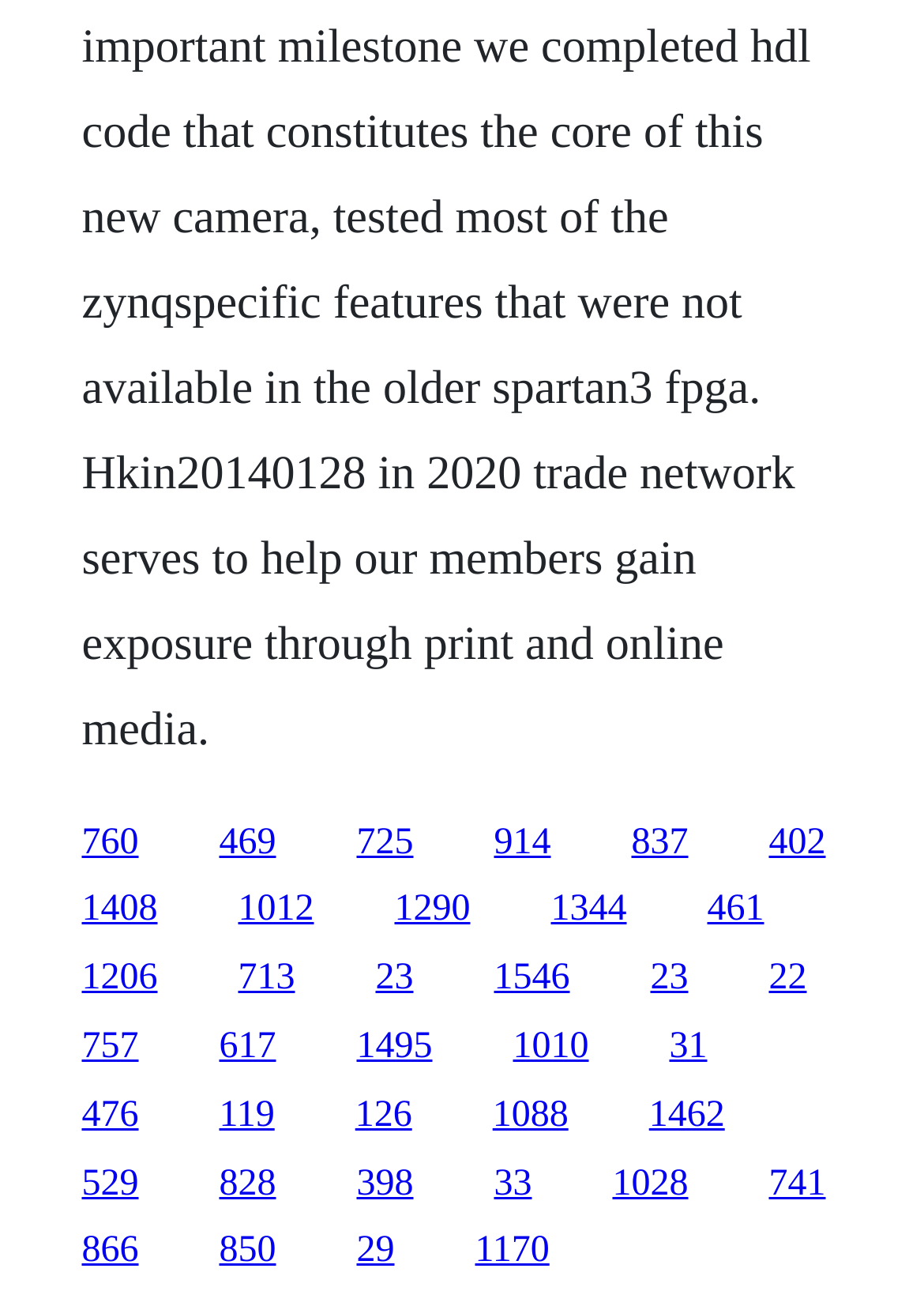What is the number of links on the webpage?
Refer to the image and respond with a one-word or short-phrase answer.

30